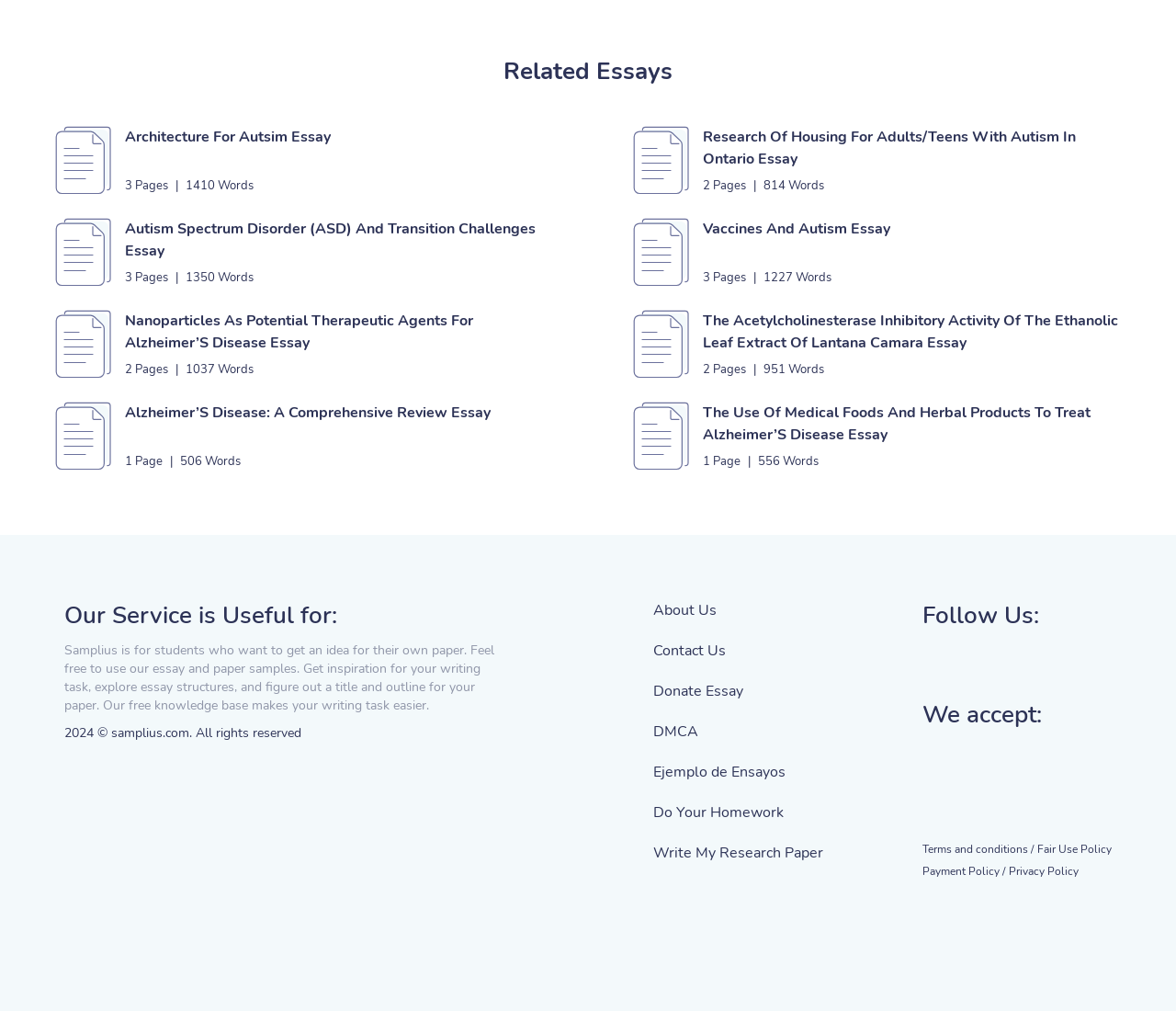Please identify the bounding box coordinates of the region to click in order to complete the task: "Click on 'Donate Essay'". The coordinates must be four float numbers between 0 and 1, specified as [left, top, right, bottom].

[0.555, 0.673, 0.632, 0.693]